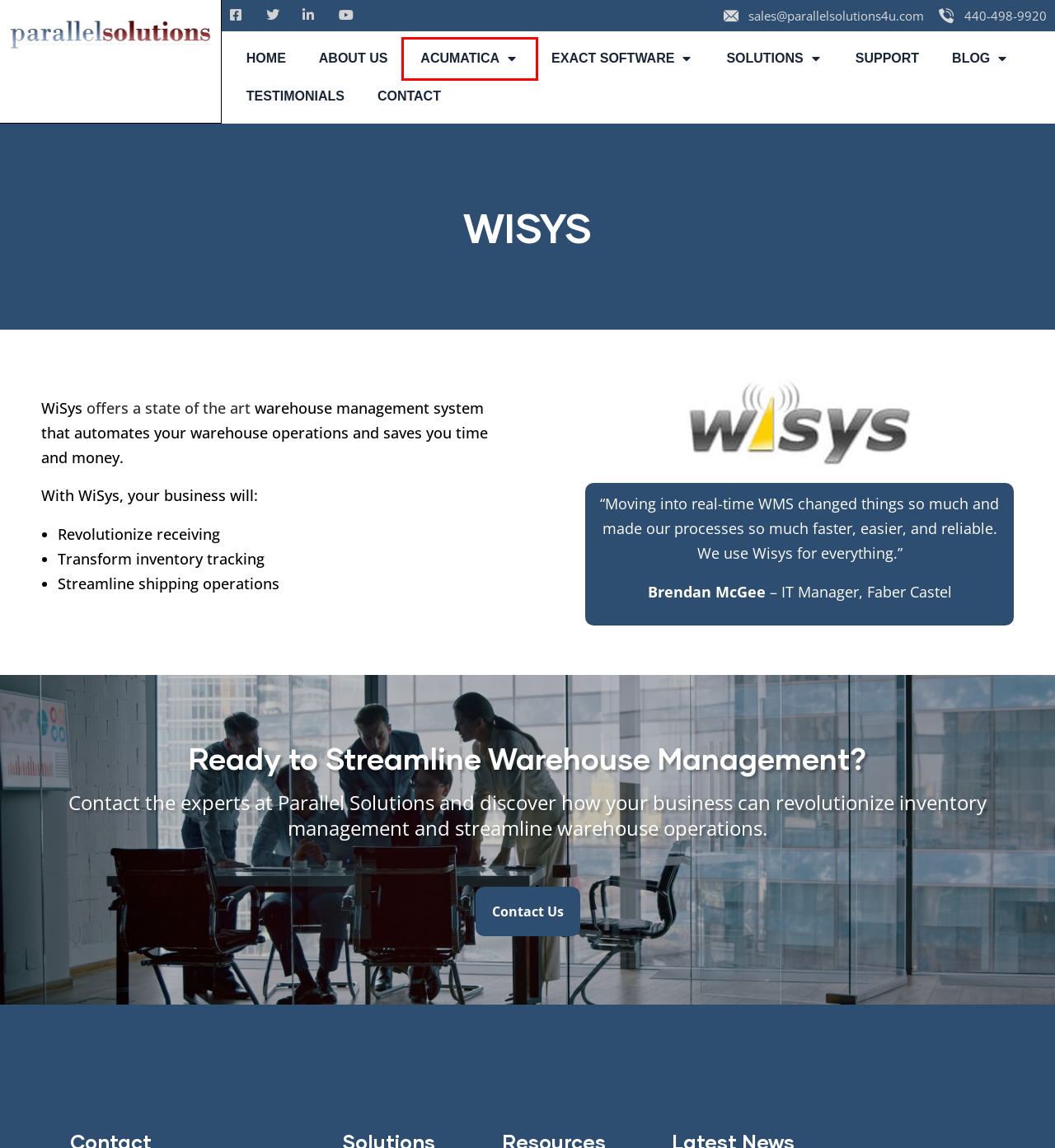A screenshot of a webpage is given, marked with a red bounding box around a UI element. Please select the most appropriate webpage description that fits the new page after clicking the highlighted element. Here are the candidates:
A. TESTIMONIALS - ERP for Manufacturing and Distribution
B. Contact - ERP for Manufacturing and Distribution
C. BLOG - ERP for Manufacturing and Distribution
D. EXACT SOFTWARE - ERP for Manufacturing and Distribution
E. ACUMATICA - ERP for Manufacturing and Distribution
F. Parallel Solutions - About Us
G. Parallel Solutions - ERP for Manufacturing and Distribution
H. SUPPORT - ERP for Manufacturing and Distribution

E